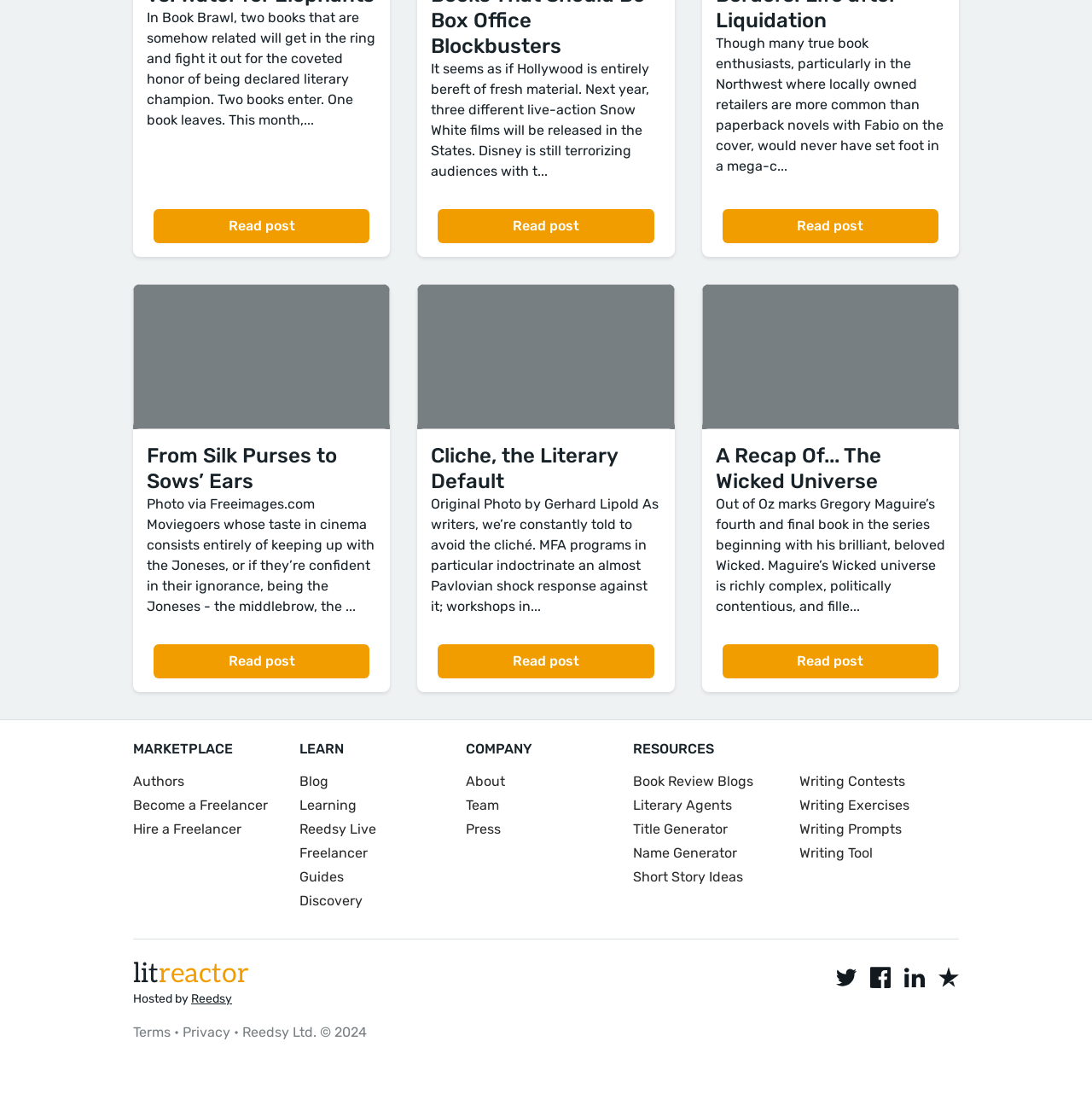Return the bounding box coordinates of the UI element that corresponds to this description: "Become a Freelancer". The coordinates must be given as four float numbers in the range of 0 and 1, [left, top, right, bottom].

[0.122, 0.716, 0.268, 0.734]